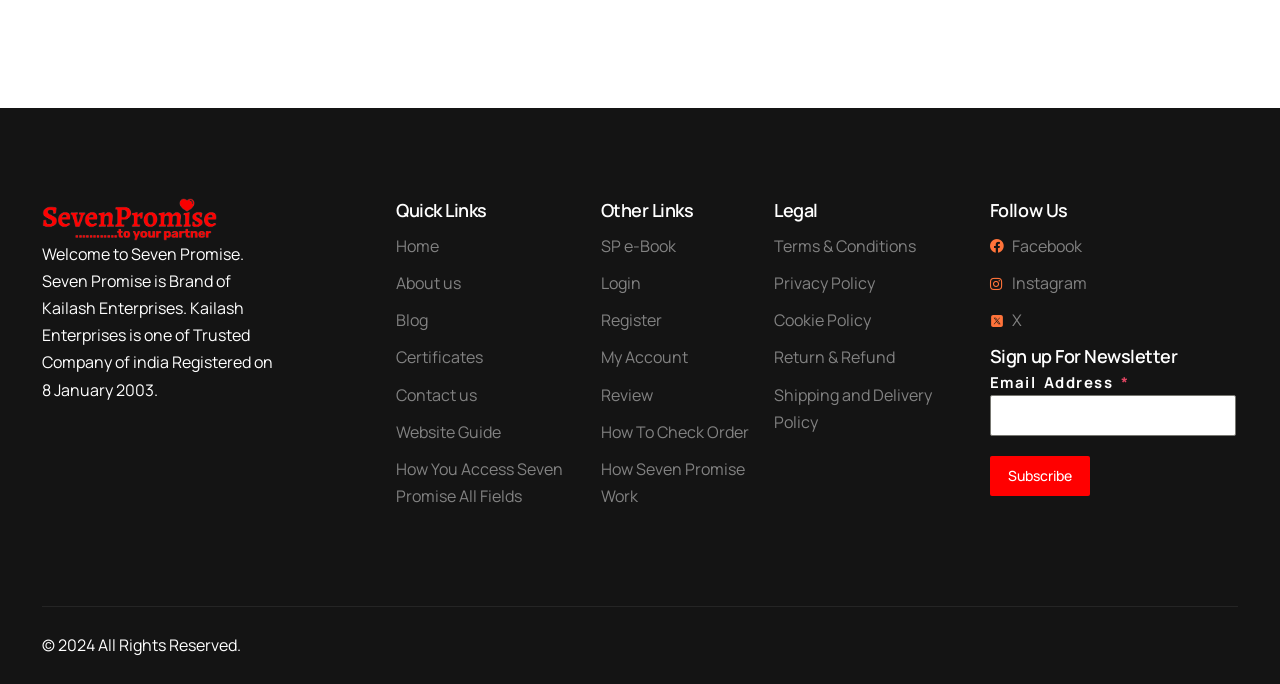Find the bounding box coordinates of the element's region that should be clicked in order to follow the given instruction: "Visit the 'About us' page". The coordinates should consist of four float numbers between 0 and 1, i.e., [left, top, right, bottom].

[0.31, 0.297, 0.454, 0.337]